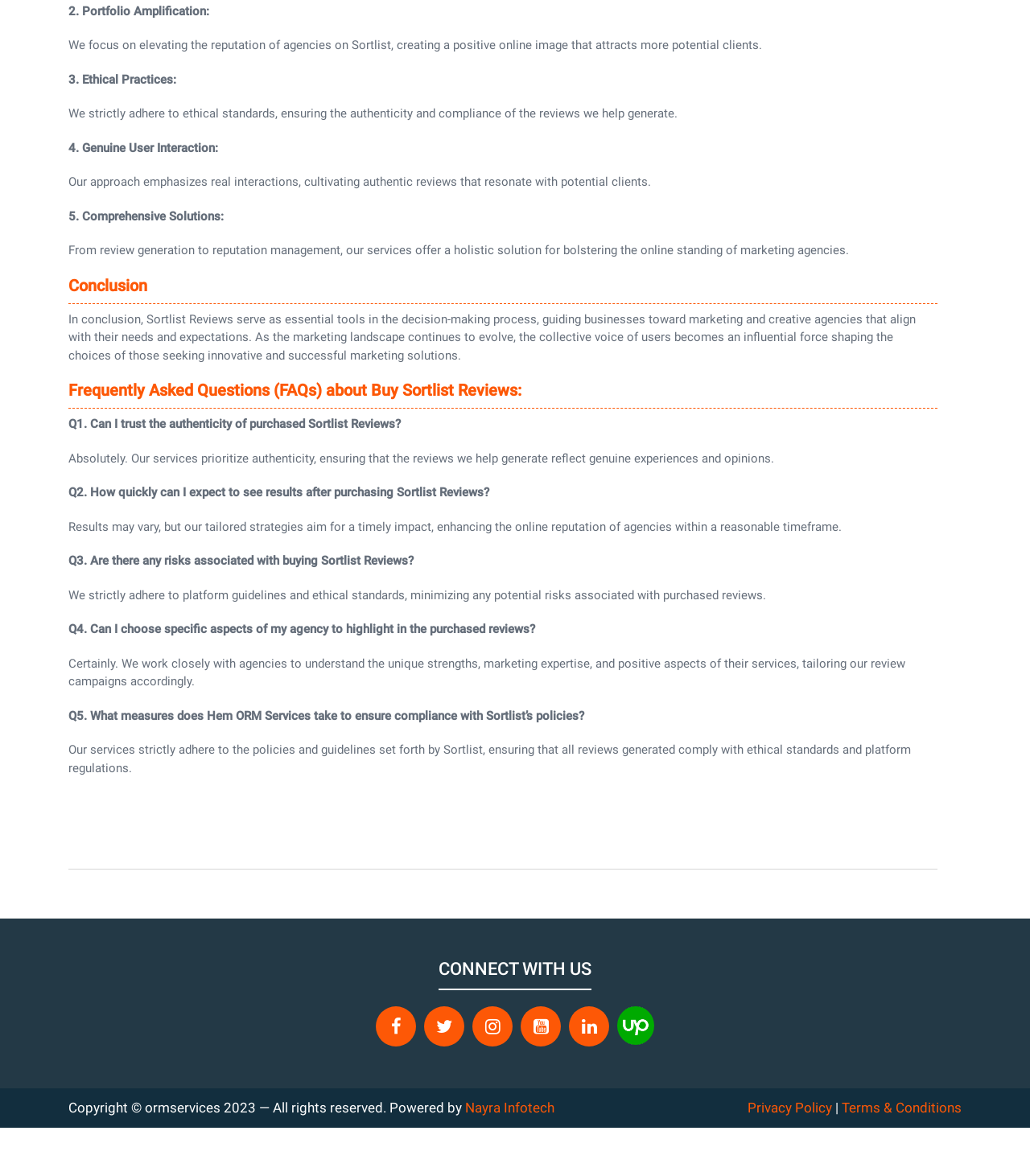Please locate the bounding box coordinates of the element that should be clicked to complete the given instruction: "Click the Facebook link".

[0.365, 0.855, 0.404, 0.89]